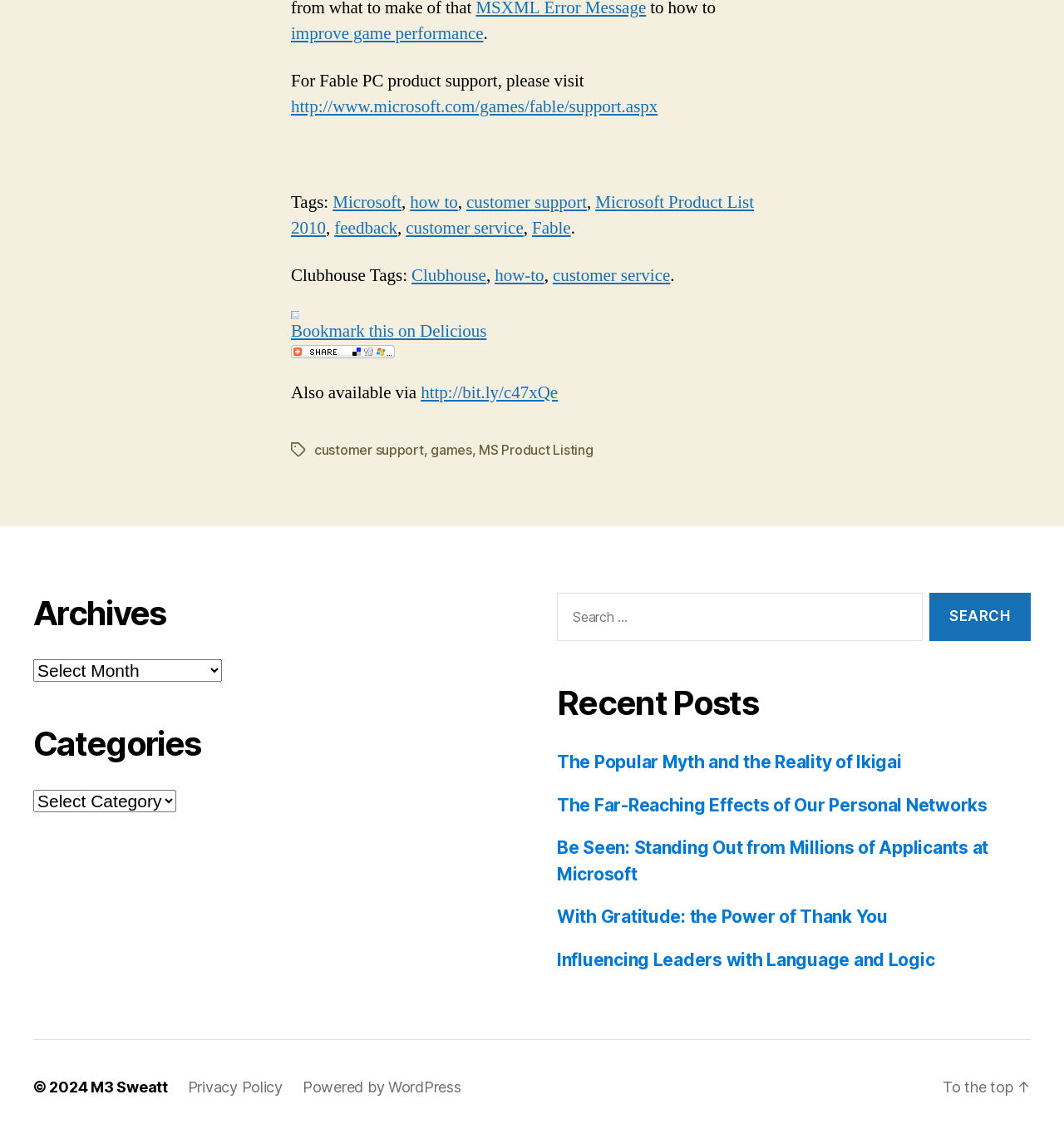Please identify the bounding box coordinates of the element on the webpage that should be clicked to follow this instruction: "Search for:". The bounding box coordinates should be given as four float numbers between 0 and 1, formatted as [left, top, right, bottom].

[0.523, 0.522, 0.867, 0.565]